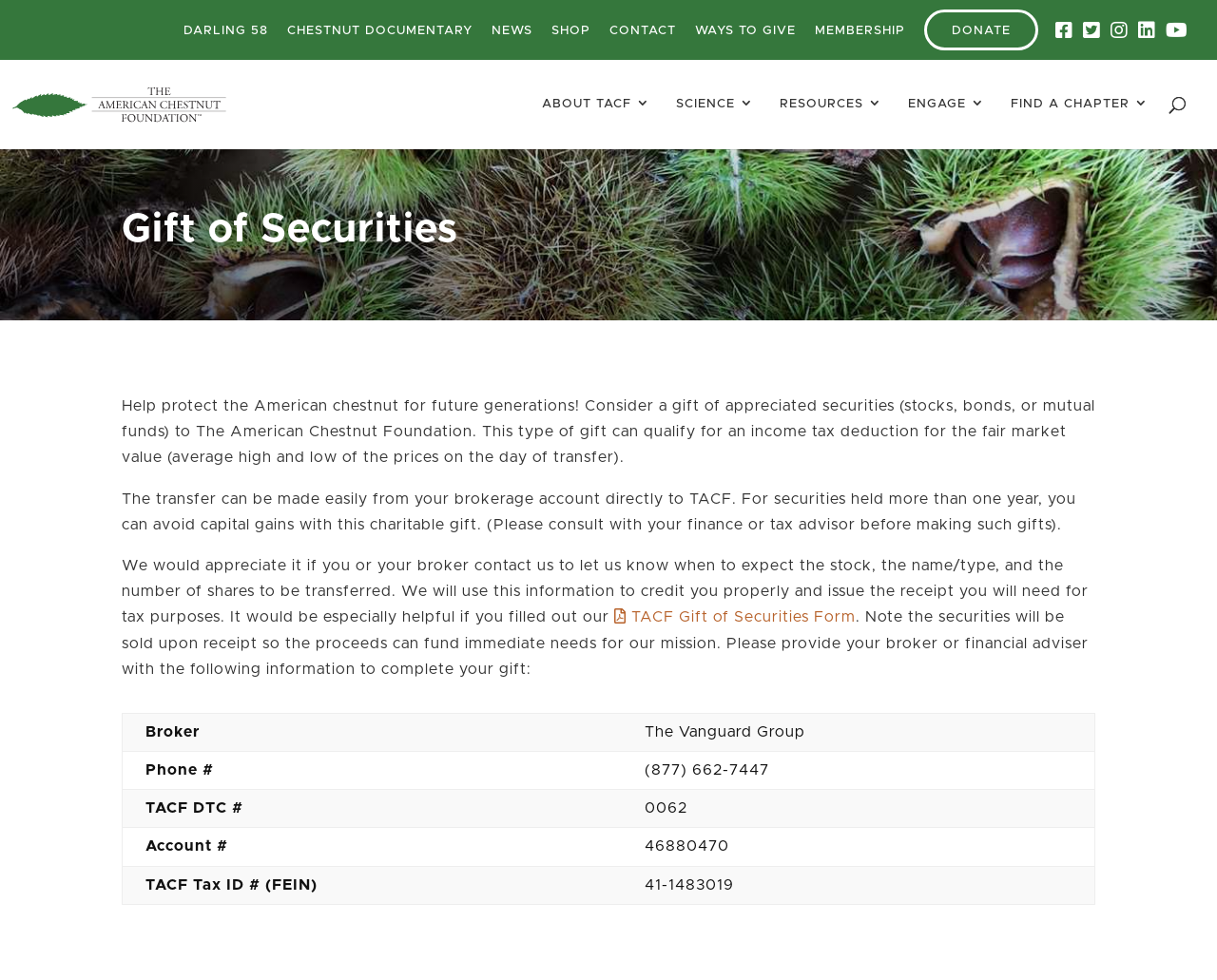By analyzing the image, answer the following question with a detailed response: What is the purpose of gifting securities?

According to the webpage, gifting securities can help protect the American chestnut for future generations, and the proceeds from the sale of the securities will fund immediate needs for the mission of The American Chestnut Foundation.